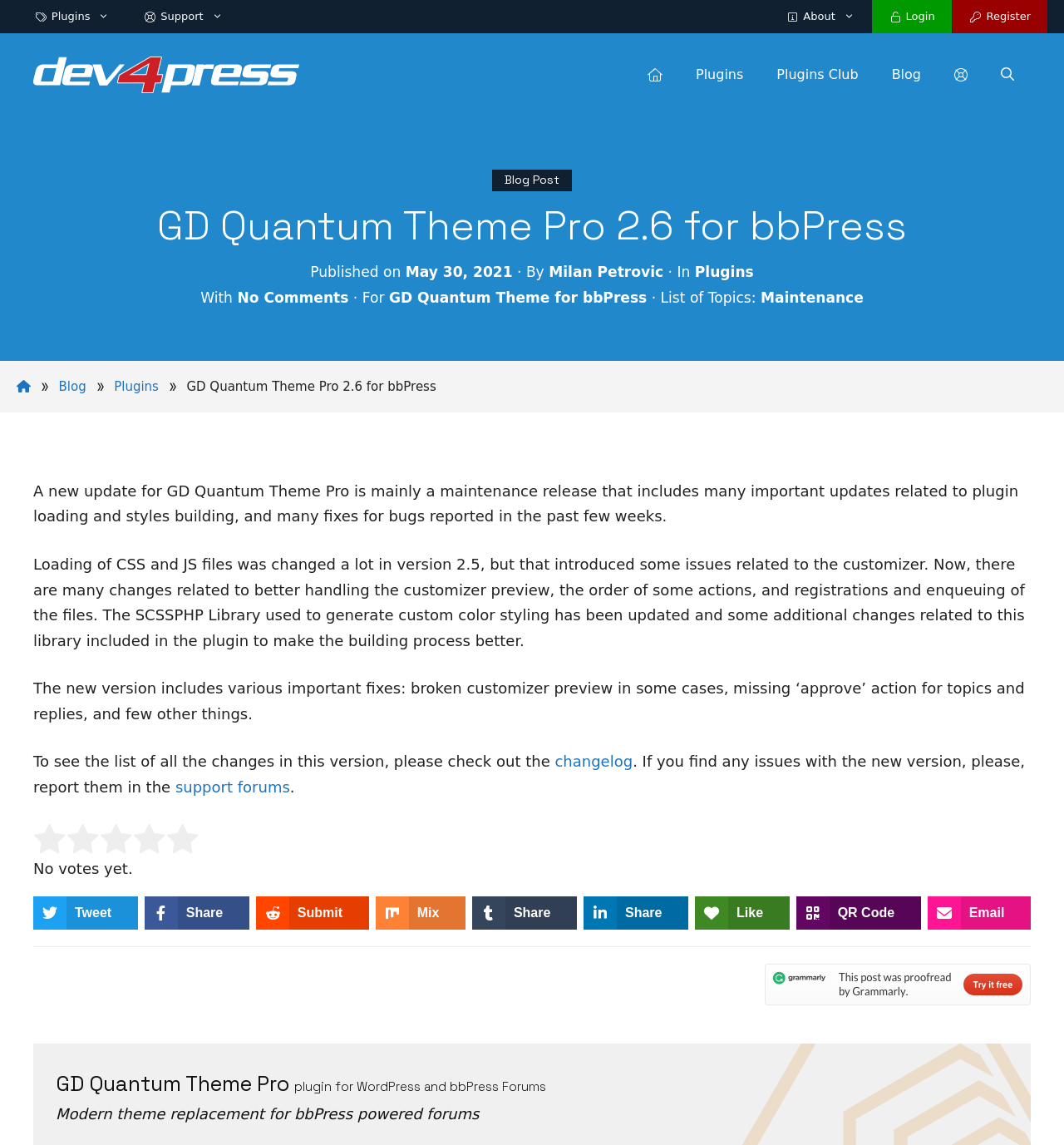Please extract the webpage's main title and generate its text content.

GD Quantum Theme Pro 2.6 for bbPress